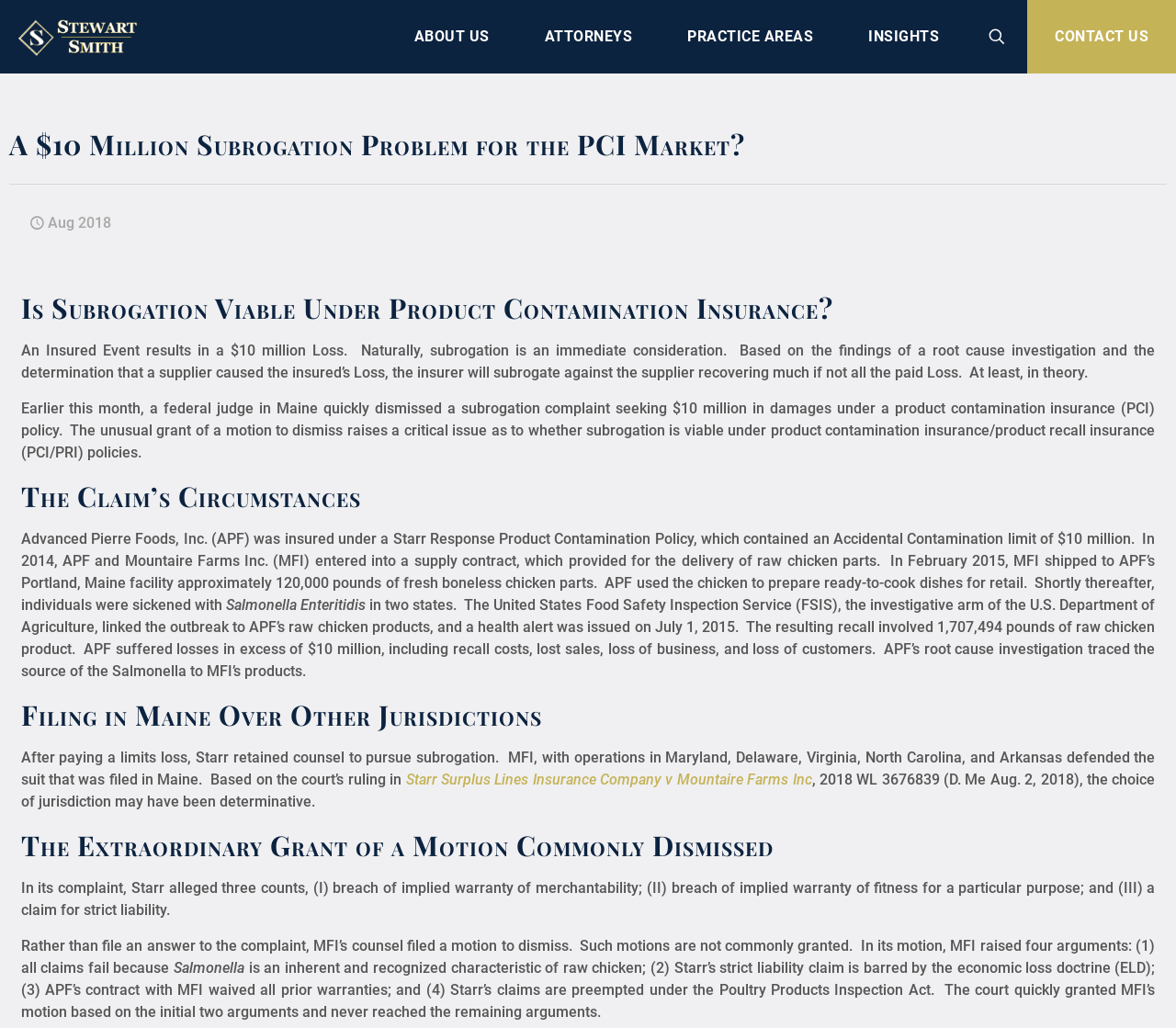Could you find the bounding box coordinates of the clickable area to complete this instruction: "read Starr Surplus Lines Insurance Company v Mountaire Farms Inc"?

[0.345, 0.75, 0.69, 0.767]